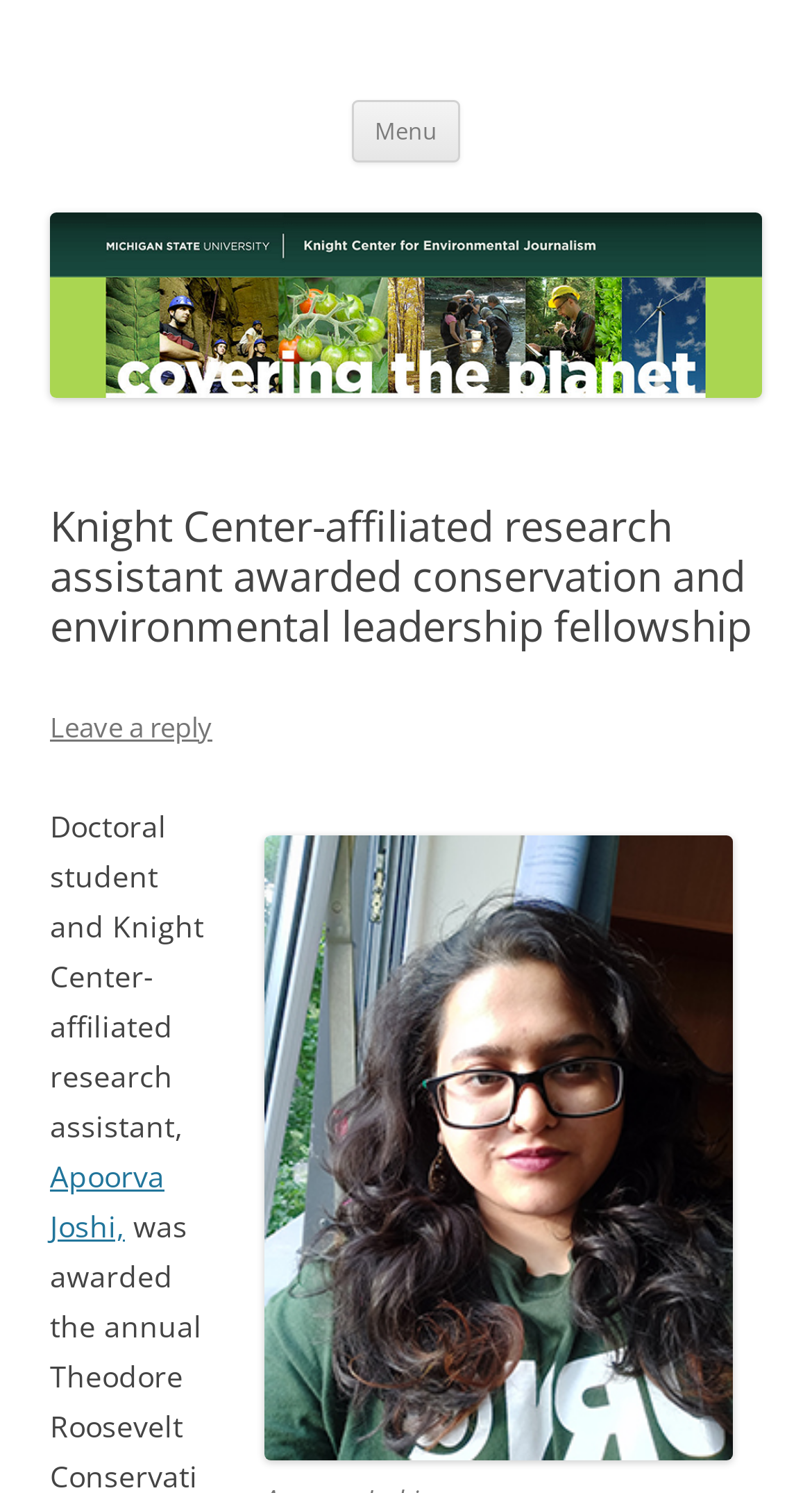Create a detailed description of the webpage's content and layout.

The webpage is about the Knight Center for Environmental Journalism, with a focus on a specific news article. At the top, there is a heading that reads "Knight Center for Environmental Journalism" and a link with the same text. Below this, there is a longer heading that describes the center's mission.

To the right of the top heading, there is a button labeled "Menu" and a link that says "Skip to content". Below these elements, there is a large link that takes up most of the width of the page, again with the text "Knight Center for Environmental Journalism". Above this link, there is an image with the same description.

The main content of the page is a news article with a heading that reads "Knight Center-affiliated research assistant awarded conservation and environmental leadership fellowship". Below this heading, there is a link that says "Leave a reply". The article itself is about Apoorva Joshi, a doctoral student and research assistant, who was awarded a fellowship by Michigan State University. There is an image of Apoorva Joshi on the page, accompanied by a caption. The text of the article is divided into paragraphs, with the first sentence reading "Doctoral student and Knight Center-affiliated research assistant," followed by a link to Apoorva Joshi's name.